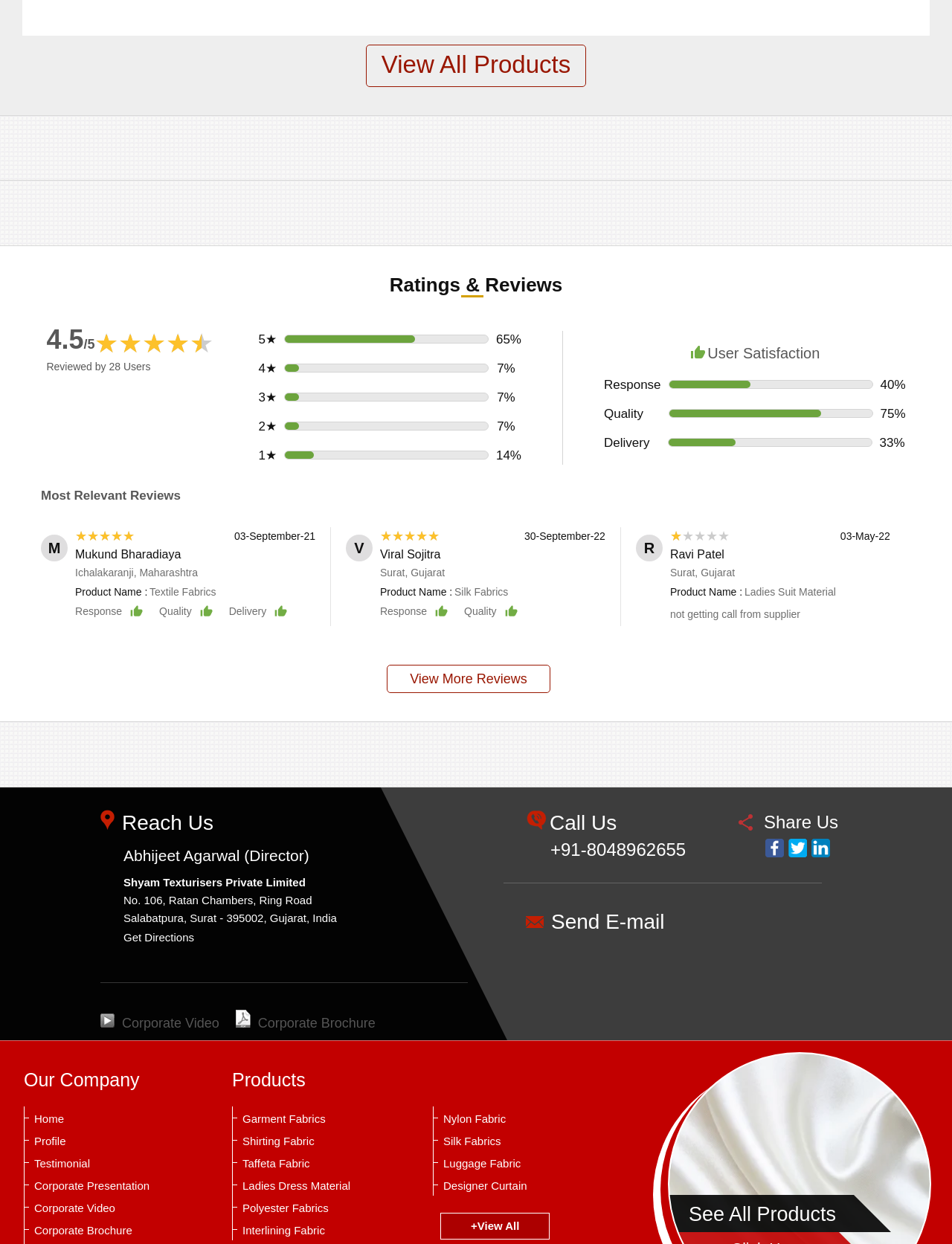What is the phone number to call the company? Using the information from the screenshot, answer with a single word or phrase.

+91-8048962655